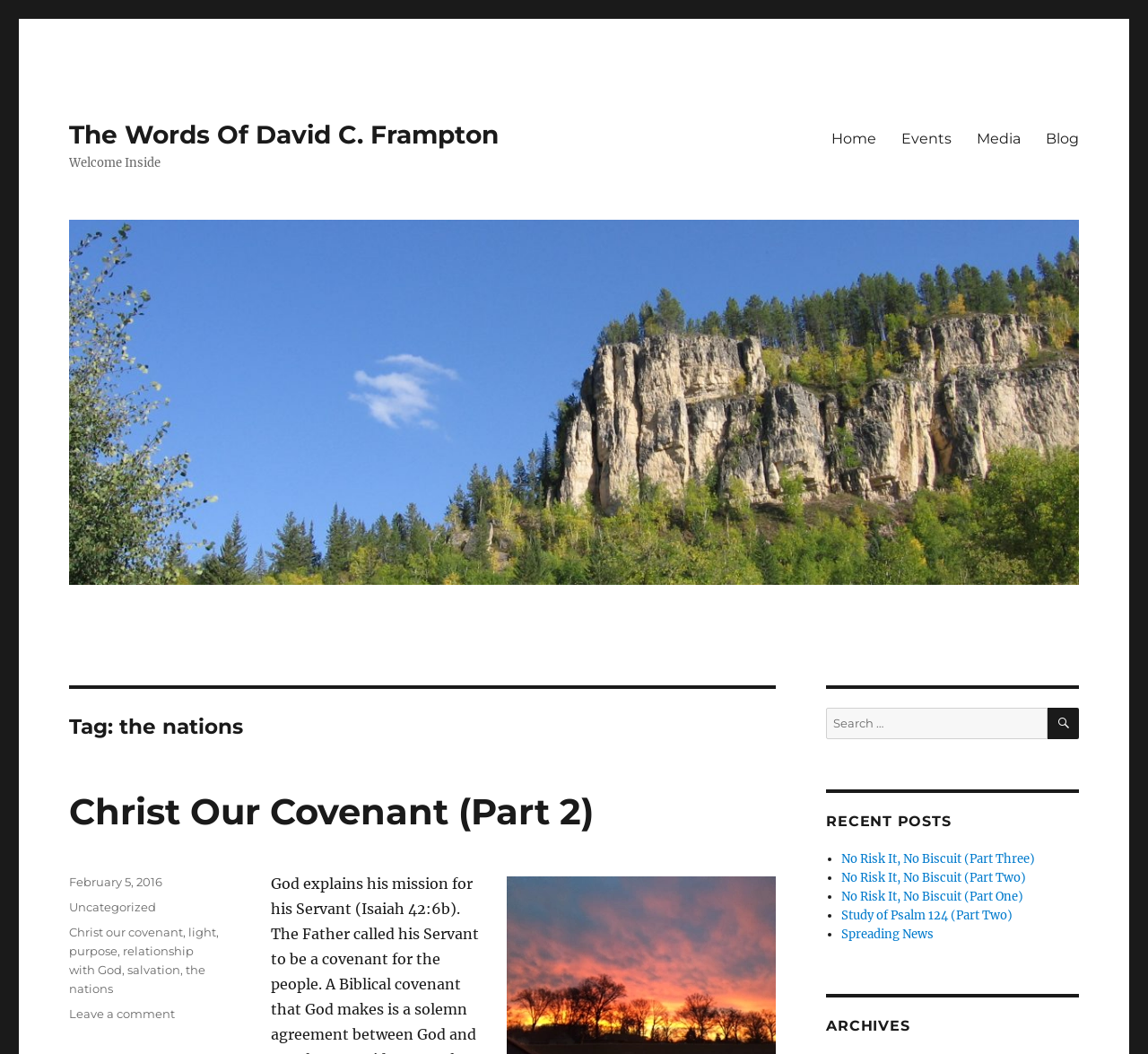Find the bounding box coordinates of the clickable element required to execute the following instruction: "Check the 'RECENT POSTS' section". Provide the coordinates as four float numbers between 0 and 1, i.e., [left, top, right, bottom].

[0.72, 0.77, 0.94, 0.788]